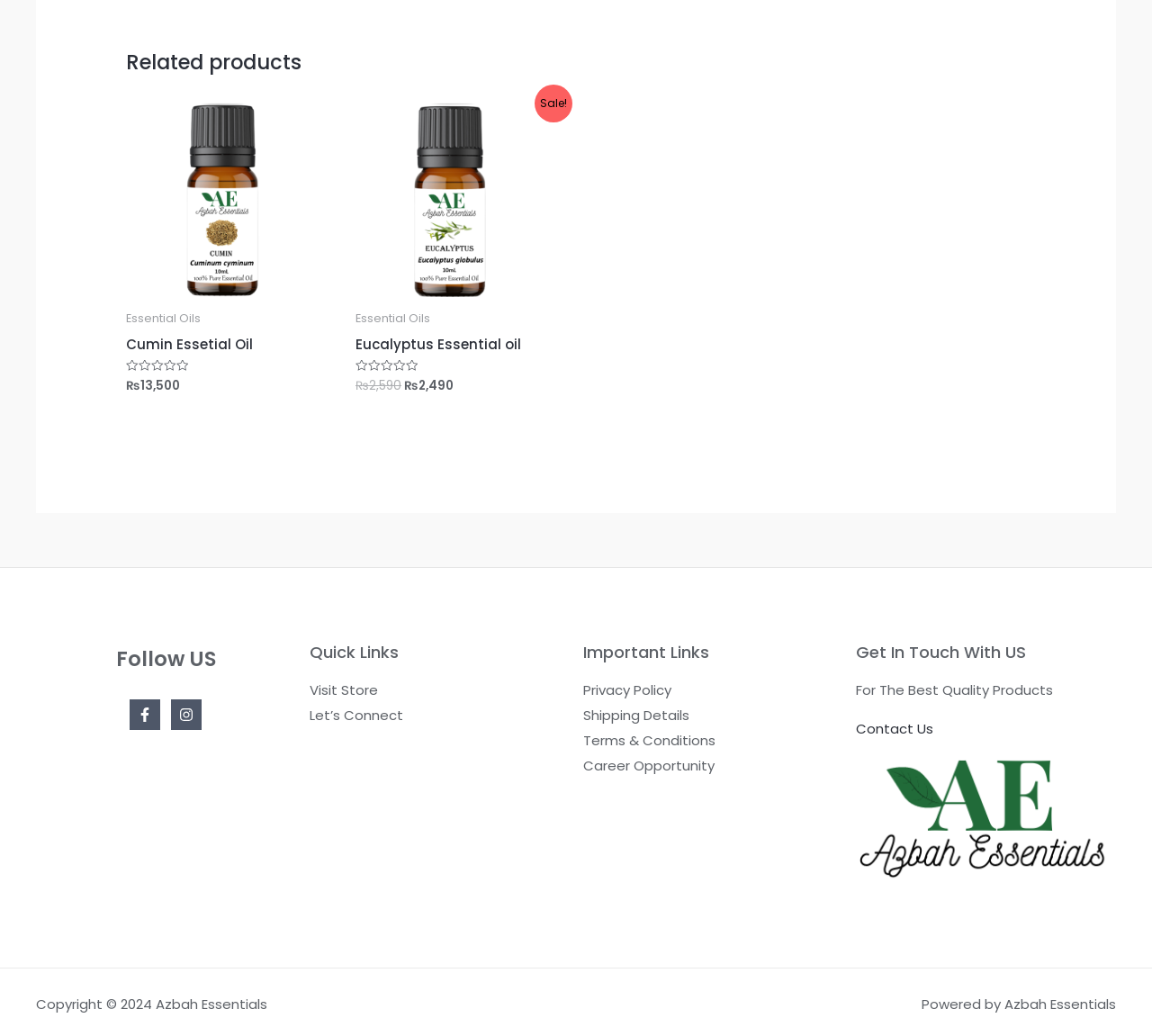Identify the bounding box coordinates of the element to click to follow this instruction: 'Follow US on Facebook'. Ensure the coordinates are four float values between 0 and 1, provided as [left, top, right, bottom].

[0.113, 0.675, 0.139, 0.705]